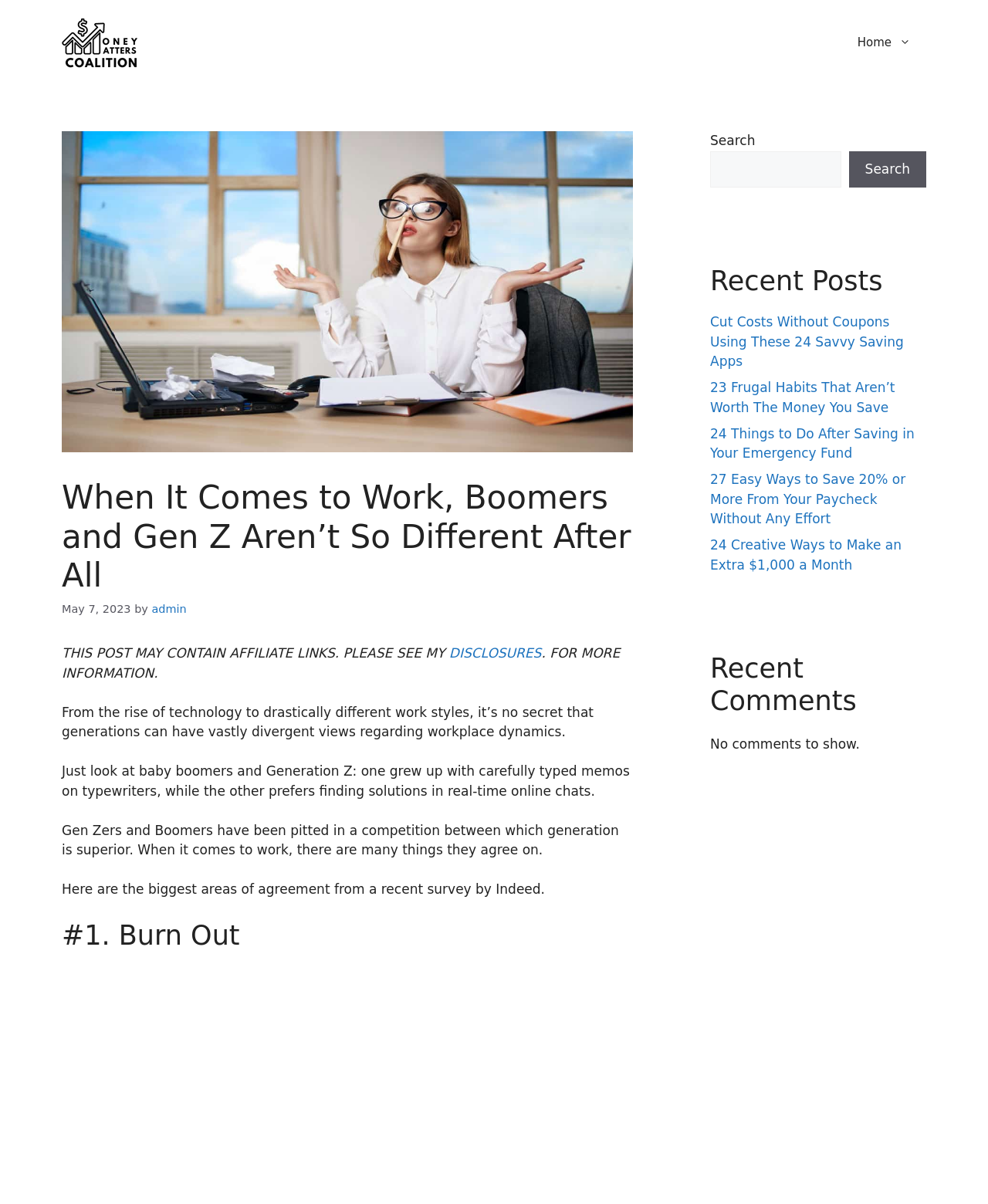Using the element description: "parent_node: Search name="s"", determine the bounding box coordinates for the specified UI element. The coordinates should be four float numbers between 0 and 1, [left, top, right, bottom].

[0.719, 0.125, 0.851, 0.156]